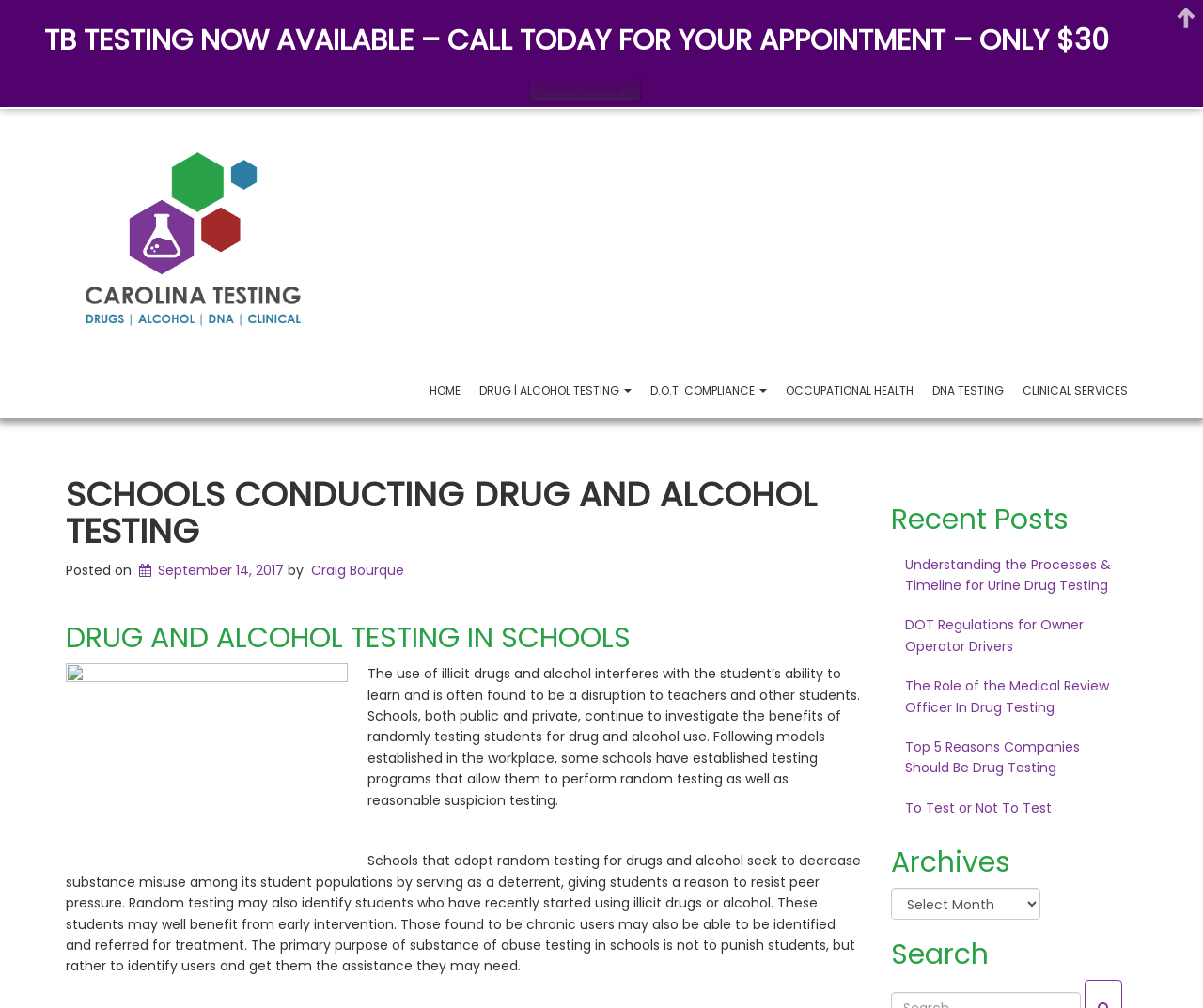What is the position of the link 'HOME'?
Provide a comprehensive and detailed answer to the question.

By analyzing the bounding box coordinates of the link 'HOME' ([0.349, 0.367, 0.391, 0.408]), I can determine that it is located at the top-right part of the webpage.